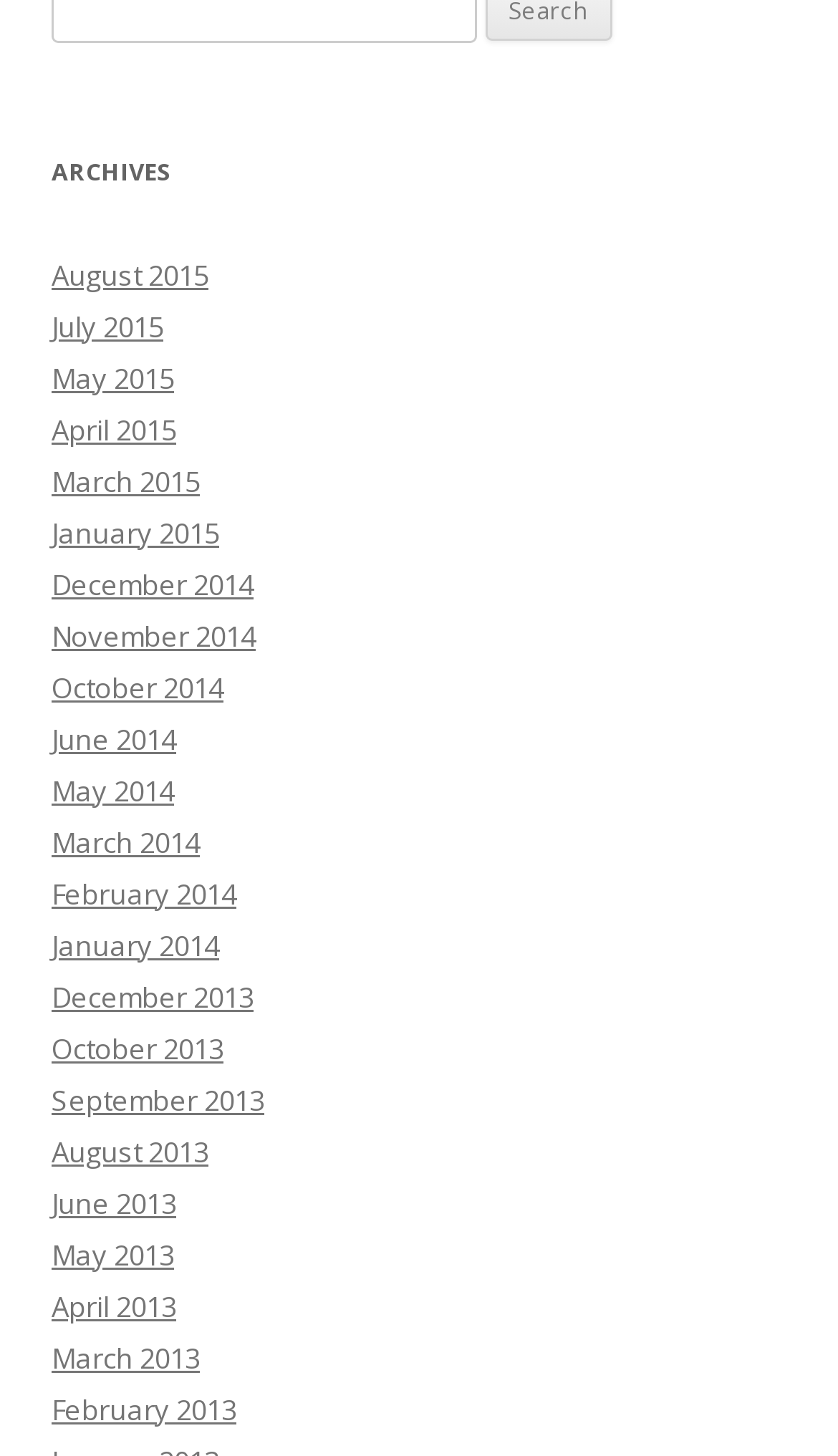Are there any months available in the year 2012?
Provide a well-explained and detailed answer to the question.

By examining the list of links on the webpage, I found that there are no months available in the year 2012, as the earliest year available is 2013.